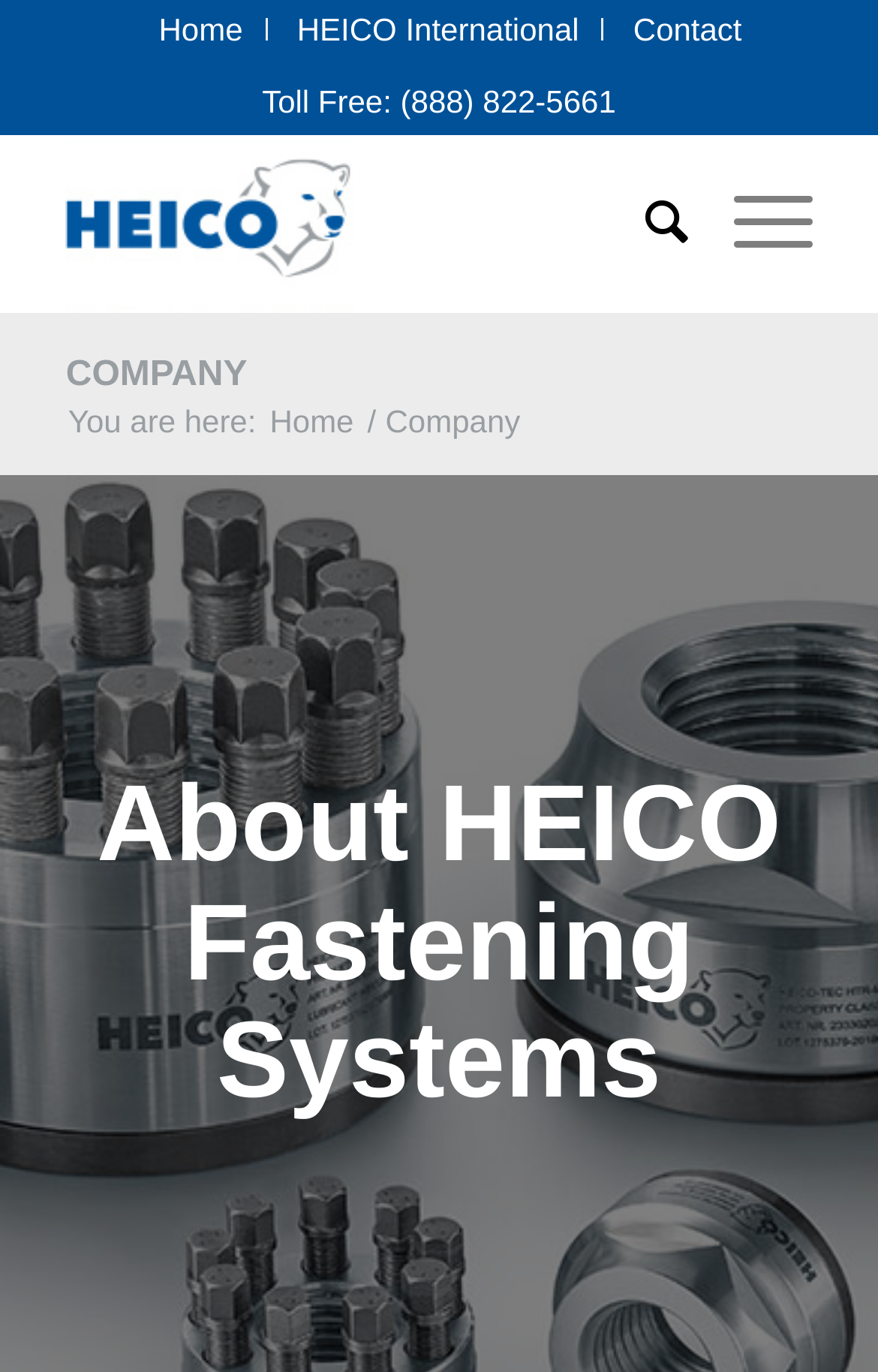What is the name of the company?
Answer the question with detailed information derived from the image.

I found the company name by looking at the link element with the image, which has the text 'HEICO Fastening Systems'.